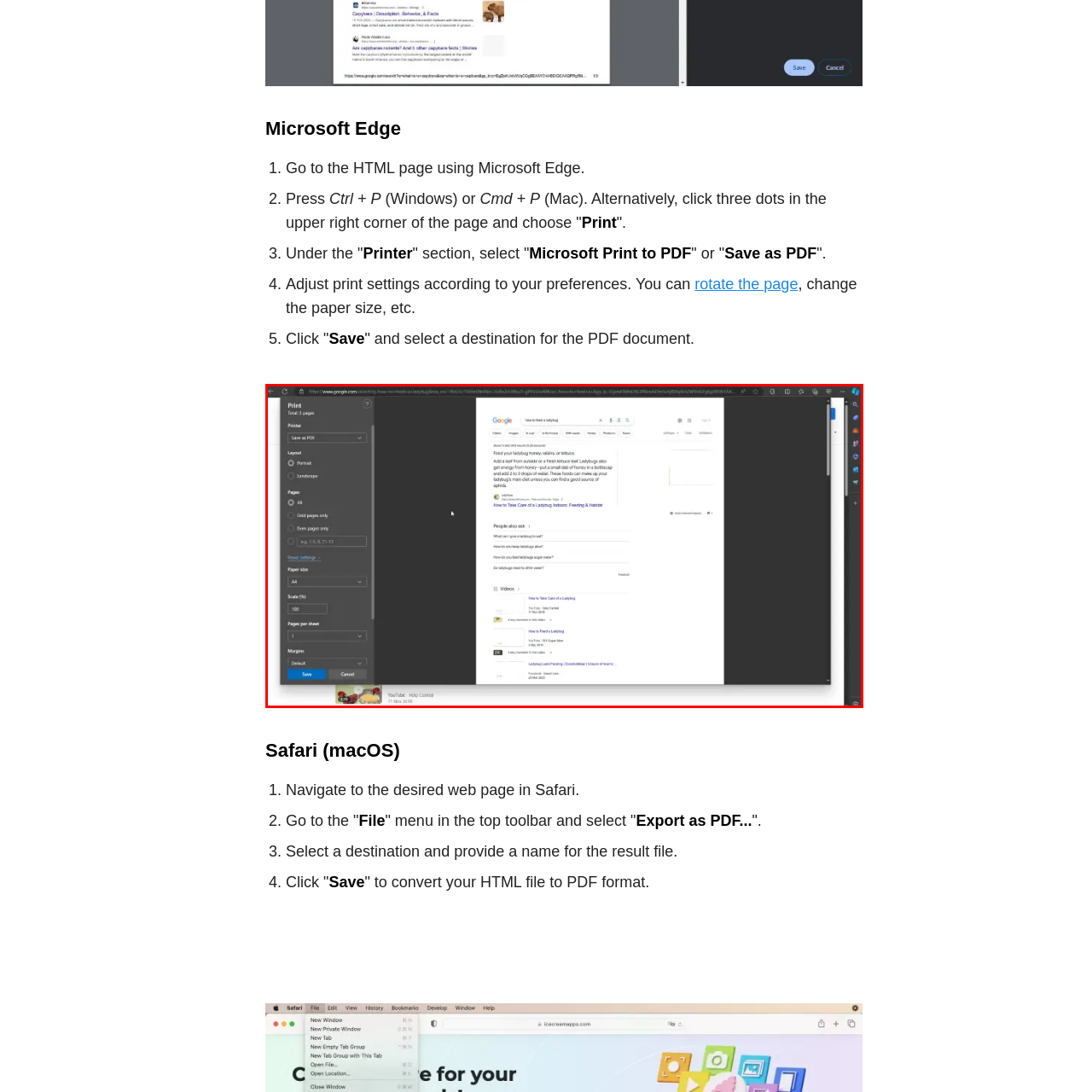Focus on the image surrounded by the red bounding box, please answer the following question using a single word or phrase: What is the current layout option?

Landscape